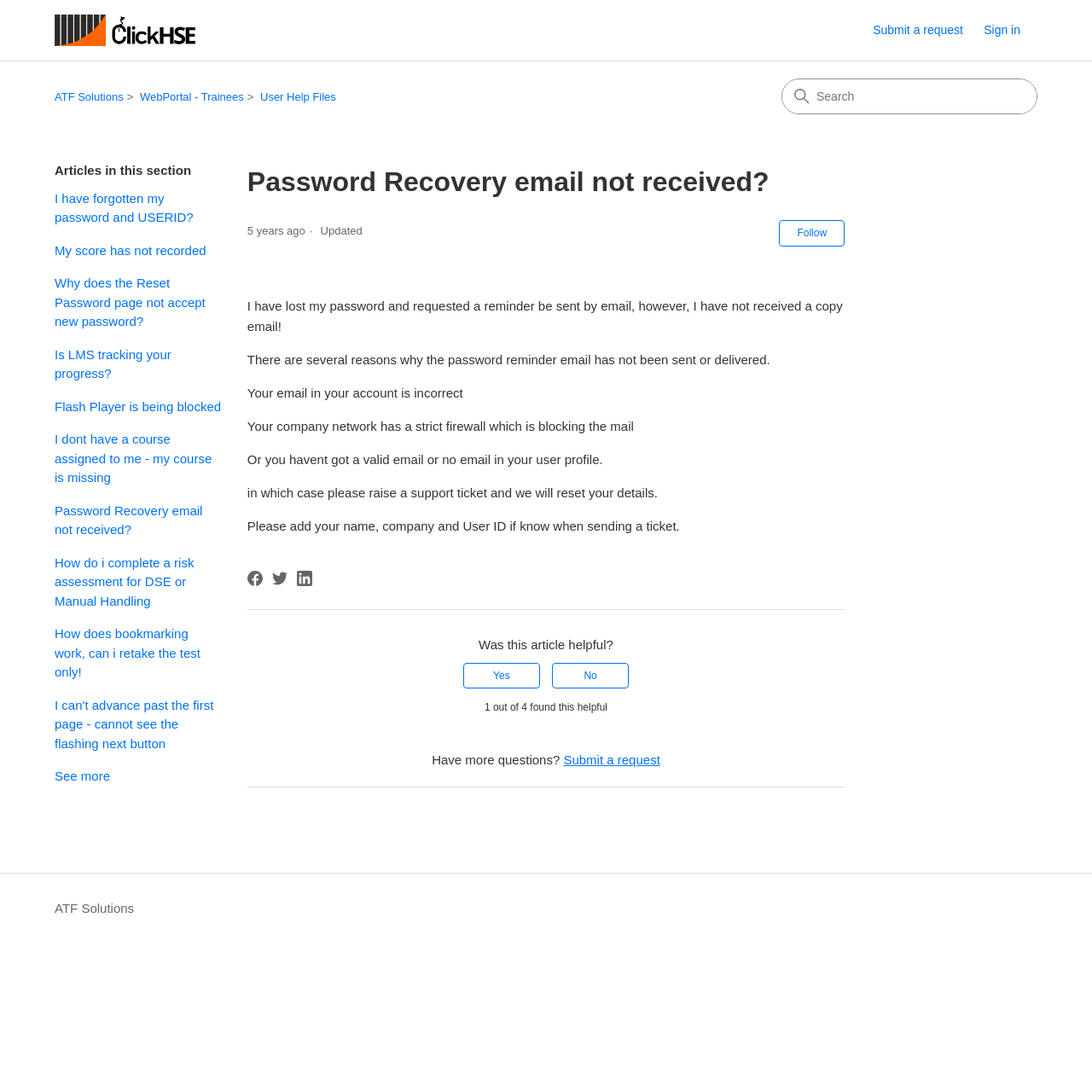Identify the bounding box coordinates of the clickable region required to complete the instruction: "Follow this article". The coordinates should be given as four float numbers within the range of 0 and 1, i.e., [left, top, right, bottom].

[0.714, 0.202, 0.774, 0.225]